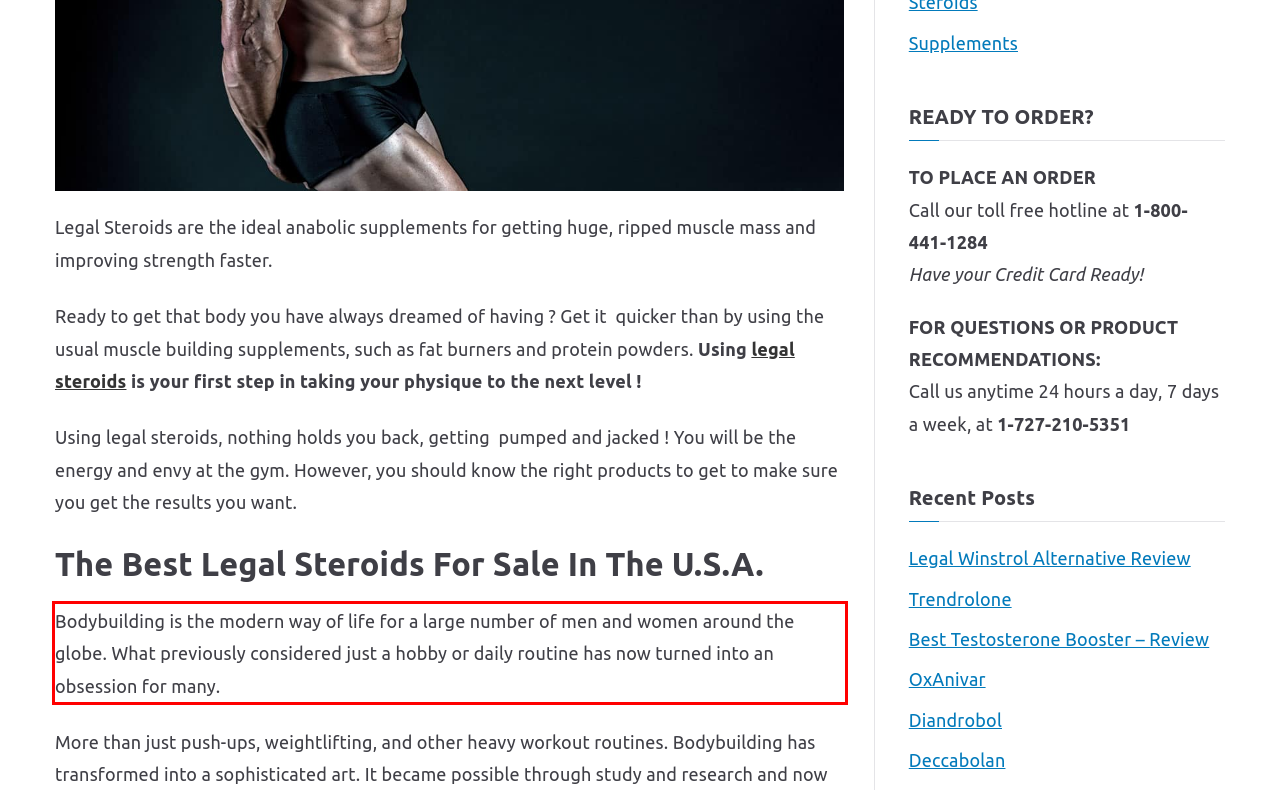Examine the webpage screenshot and use OCR to obtain the text inside the red bounding box.

Bodybuilding is the modern way of life for a large number of men and women around the globe. What previously considered just a hobby or daily routine has now turned into an obsession for many.